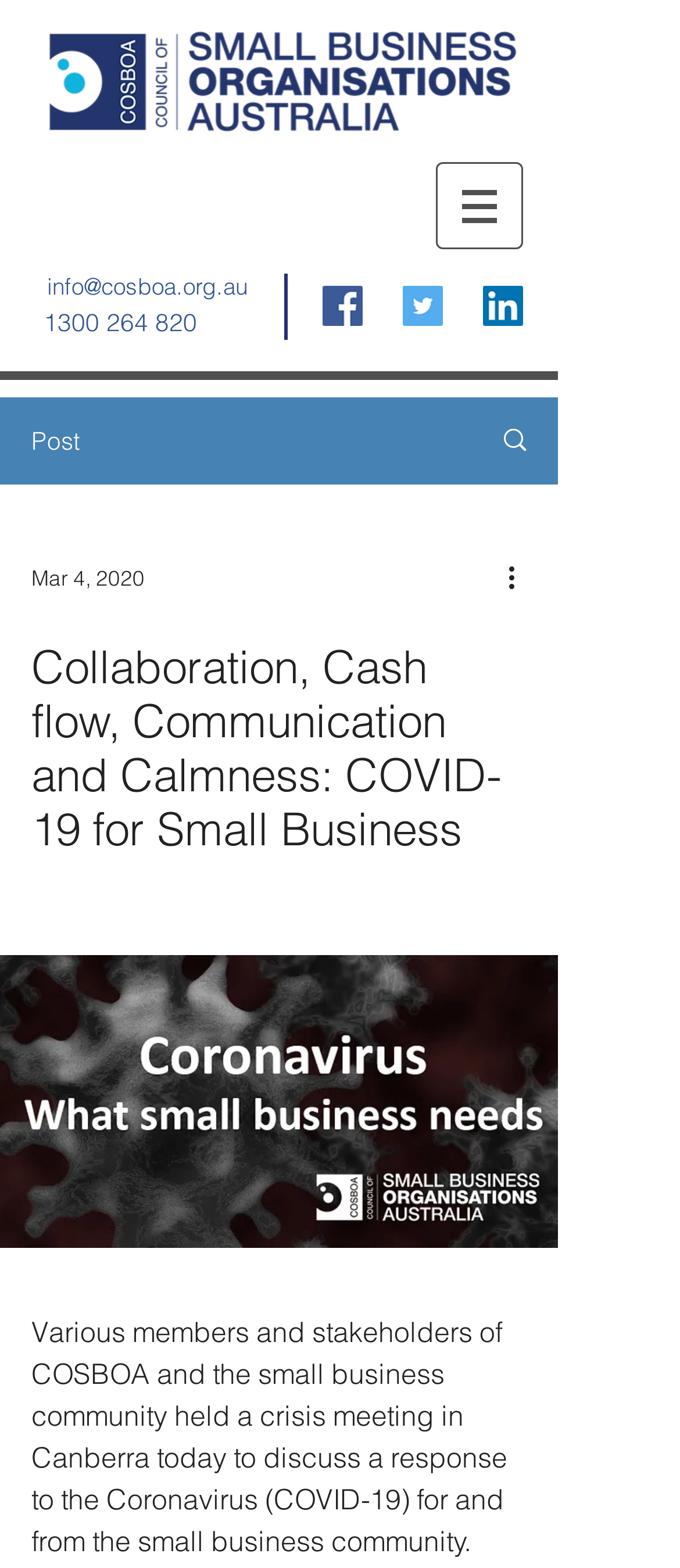What social media platforms are available?
Answer the question with detailed information derived from the image.

The social media platforms available are Facebook, Twitter, and LinkedIn, which can be found in the list element with bounding box coordinates [0.474, 0.182, 0.769, 0.208].